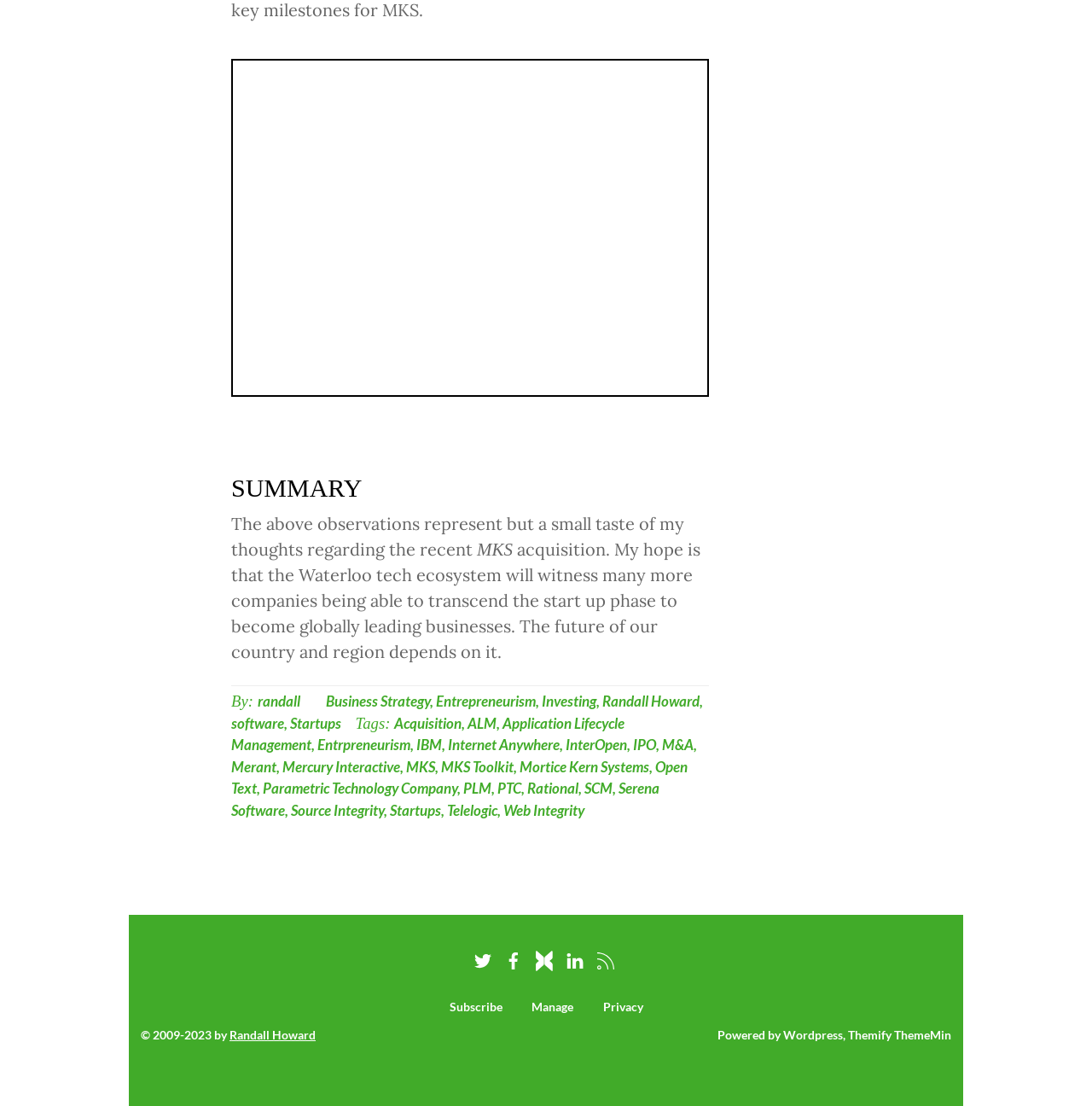Please identify the bounding box coordinates of the element's region that should be clicked to execute the following instruction: "Subscribe to the newsletter". The bounding box coordinates must be four float numbers between 0 and 1, i.e., [left, top, right, bottom].

[0.398, 0.897, 0.473, 0.924]